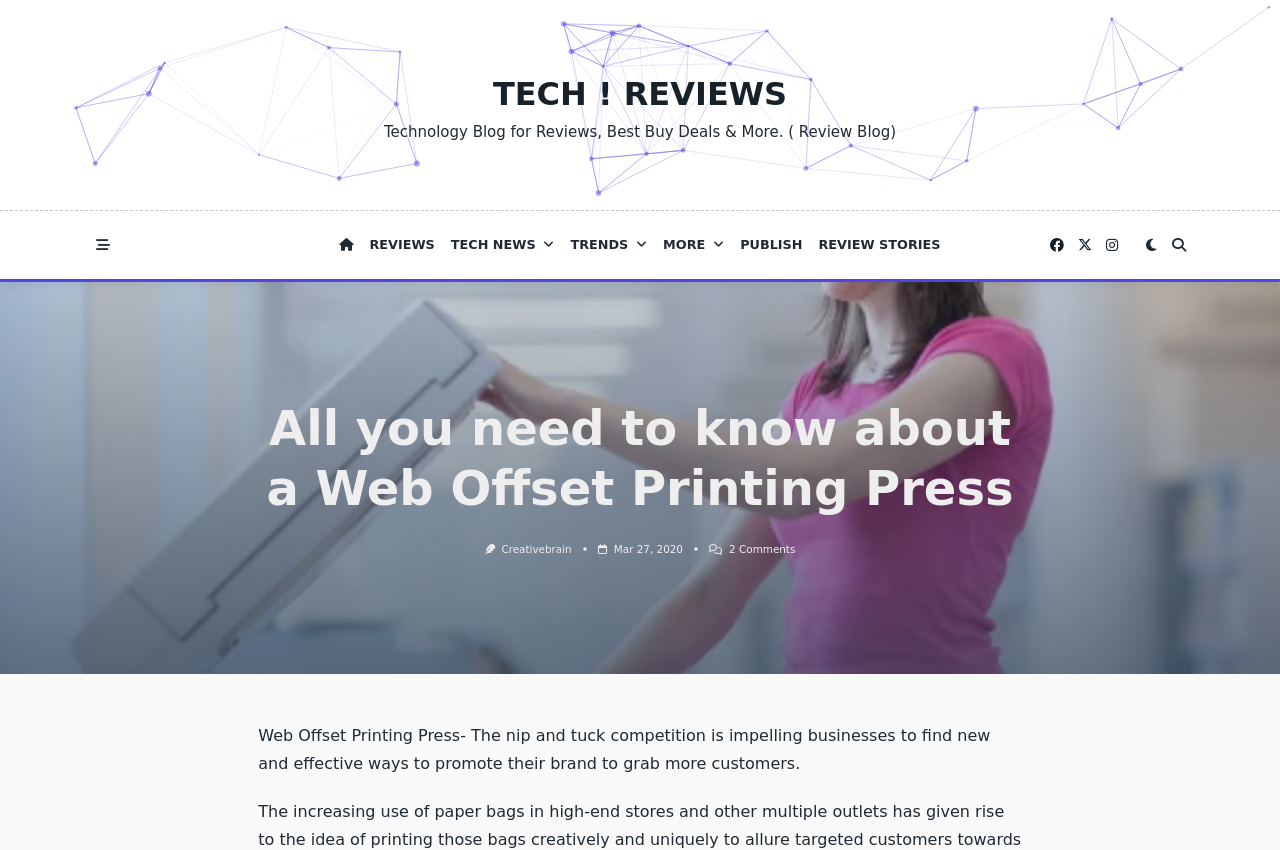Identify and provide the bounding box coordinates of the UI element described: "Mar 27, 2020Aug 10, 2020". The coordinates should be formatted as [left, top, right, bottom], with each number being a float between 0 and 1.

[0.48, 0.639, 0.534, 0.653]